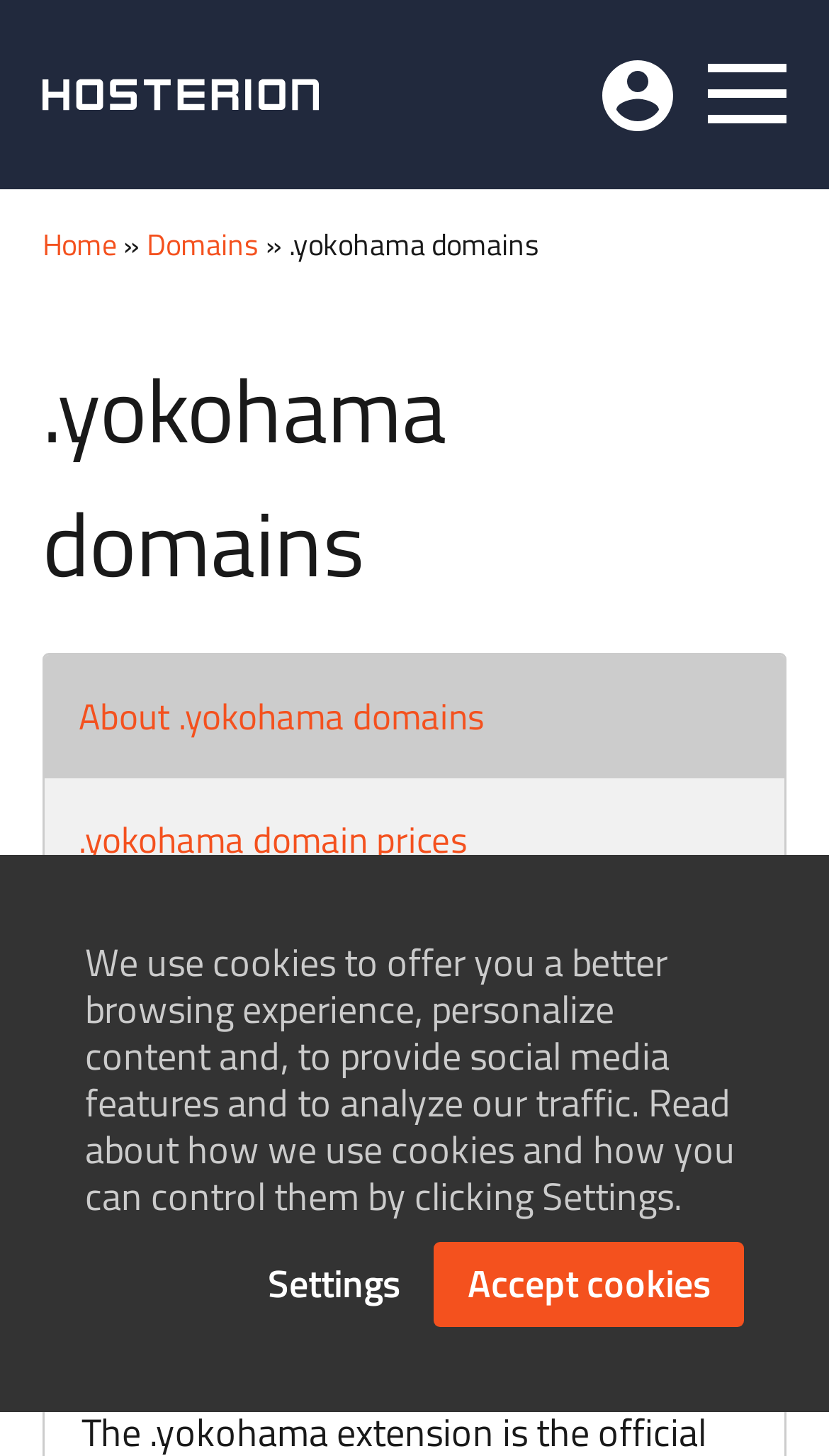Find the bounding box coordinates of the element to click in order to complete the given instruction: "Go to Hosterion - web hosting."

[0.051, 0.054, 0.385, 0.076]